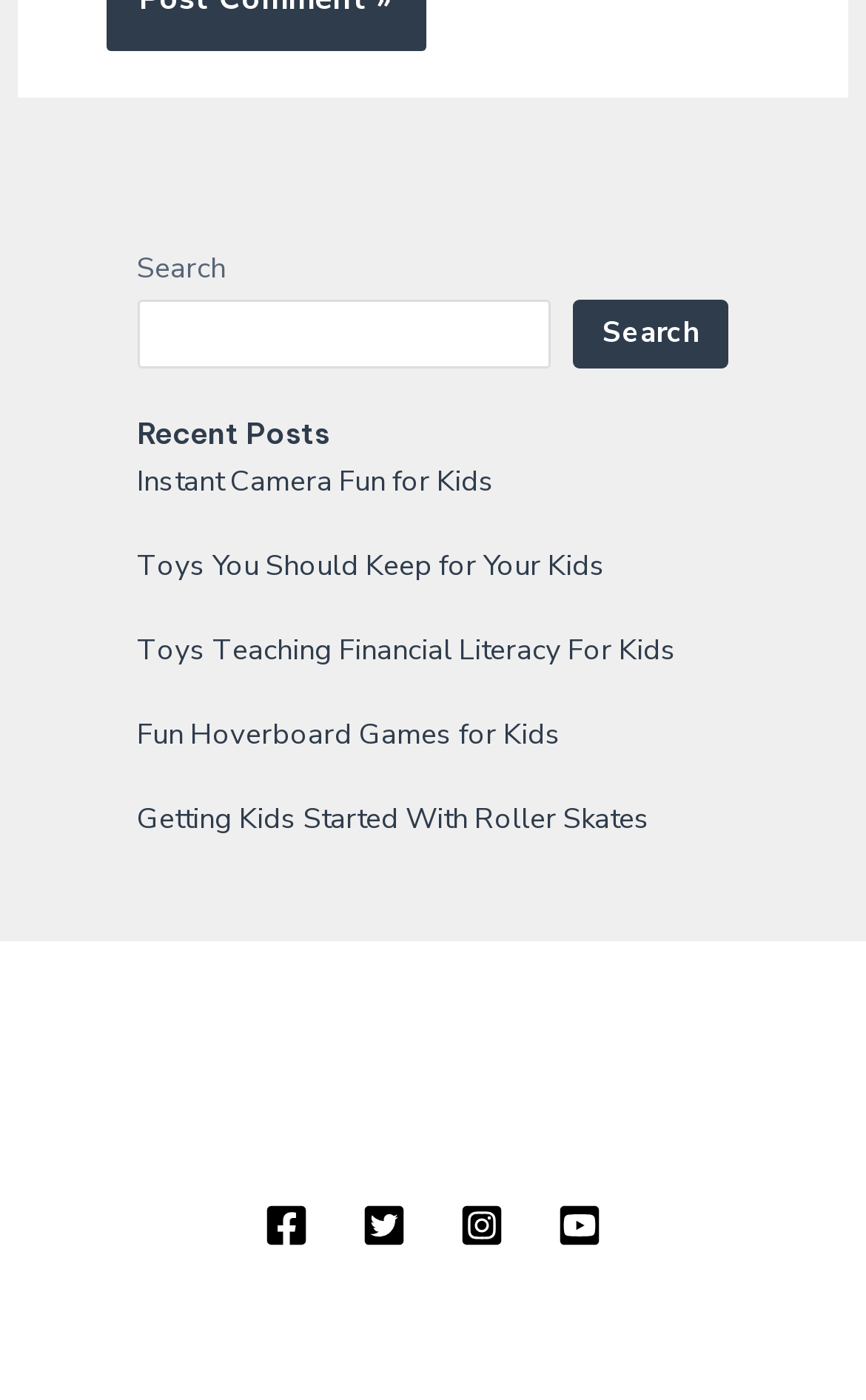Please mark the bounding box coordinates of the area that should be clicked to carry out the instruction: "go to YouTube channel".

[0.644, 0.859, 0.695, 0.891]